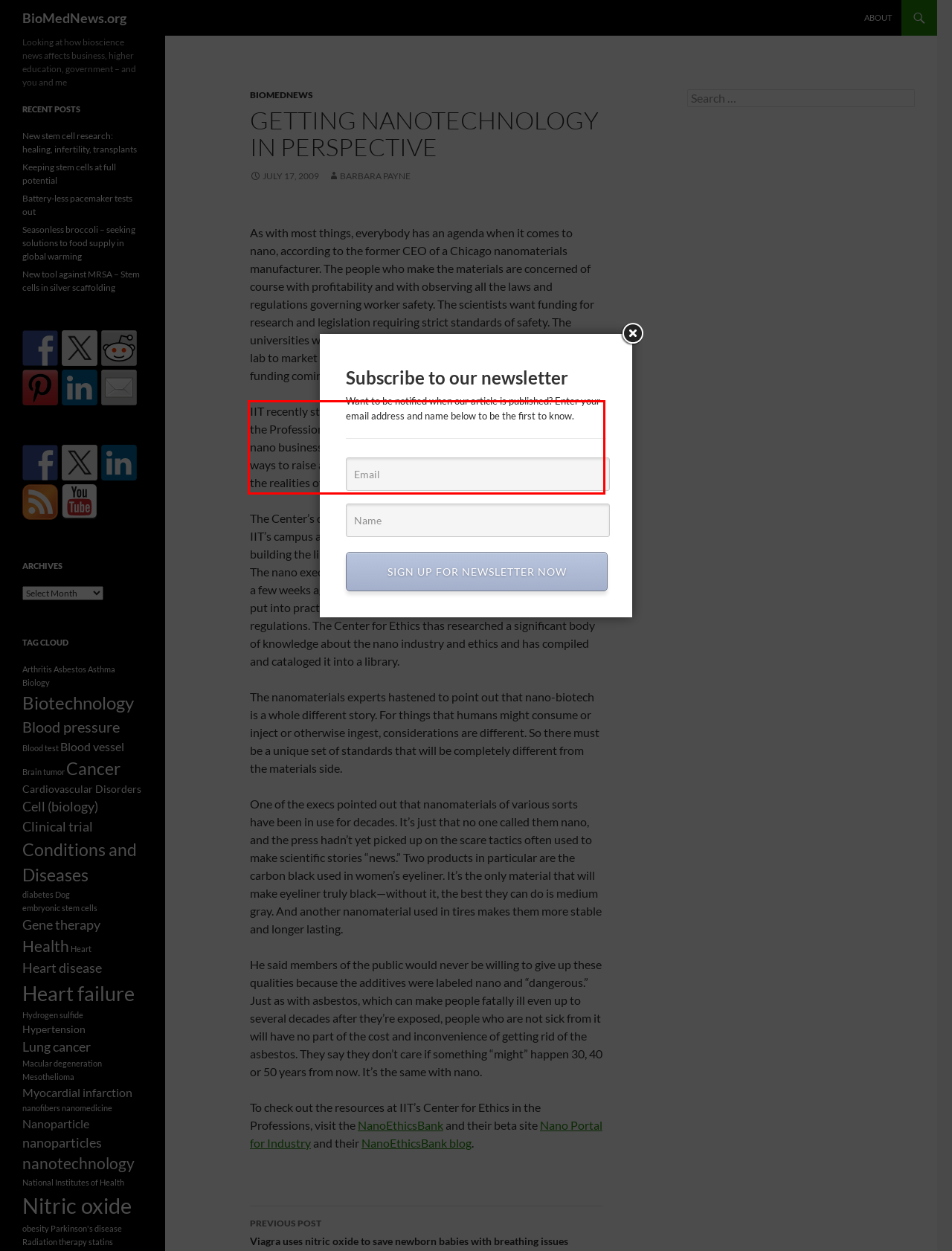Given a screenshot of a webpage, locate the red bounding box and extract the text it encloses.

IIT recently started a collaboration between its Center for Ethics in the Professions and its Center for Entrepreneurship to invite local nano businesses to keep a continuing dialogue going, and to find ways to raise awareness among professionals and the public about the realities of nano manufacturing.